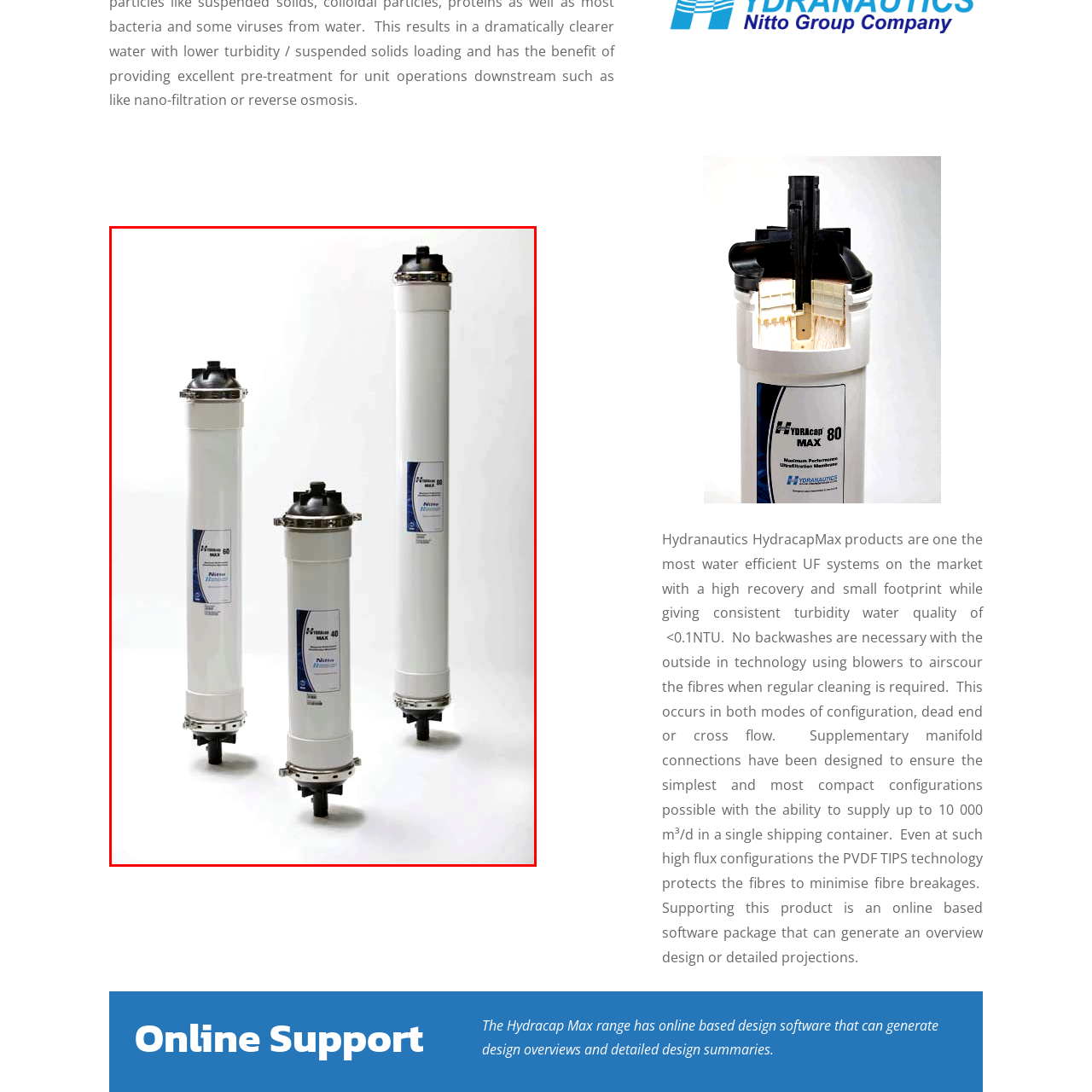What is the purpose of the airscouring technology?
Please analyze the image within the red bounding box and offer a comprehensive answer to the question.

According to the caption, the outside-in cleaning technology employs airscouring for maintenance, which means it is used to clean and maintain the filtration modules.